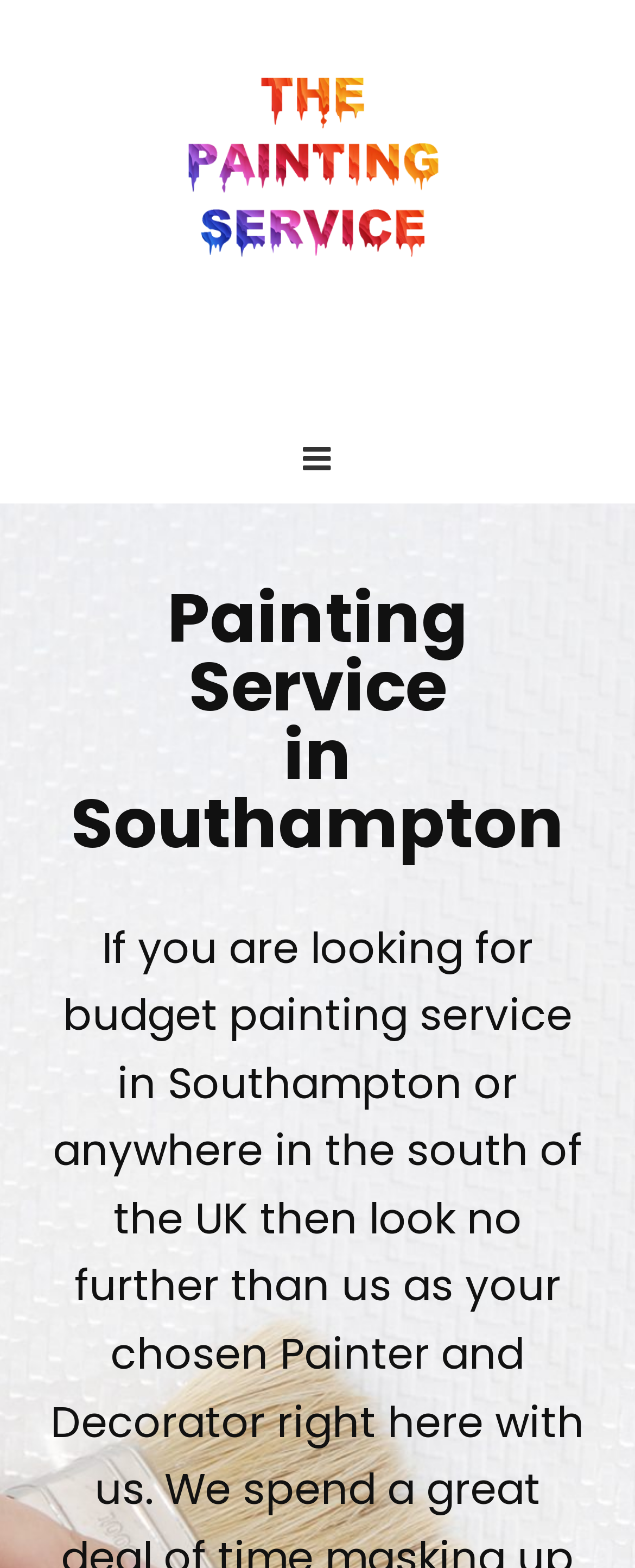Identify the bounding box for the described UI element: "alt="thepaintingservice.co.uk"".

[0.038, 0.029, 0.962, 0.24]